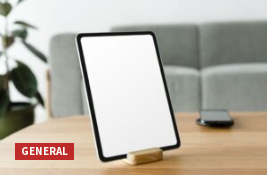Answer briefly with one word or phrase:
What is the purpose of the wooden stand?

To prop up the tablet